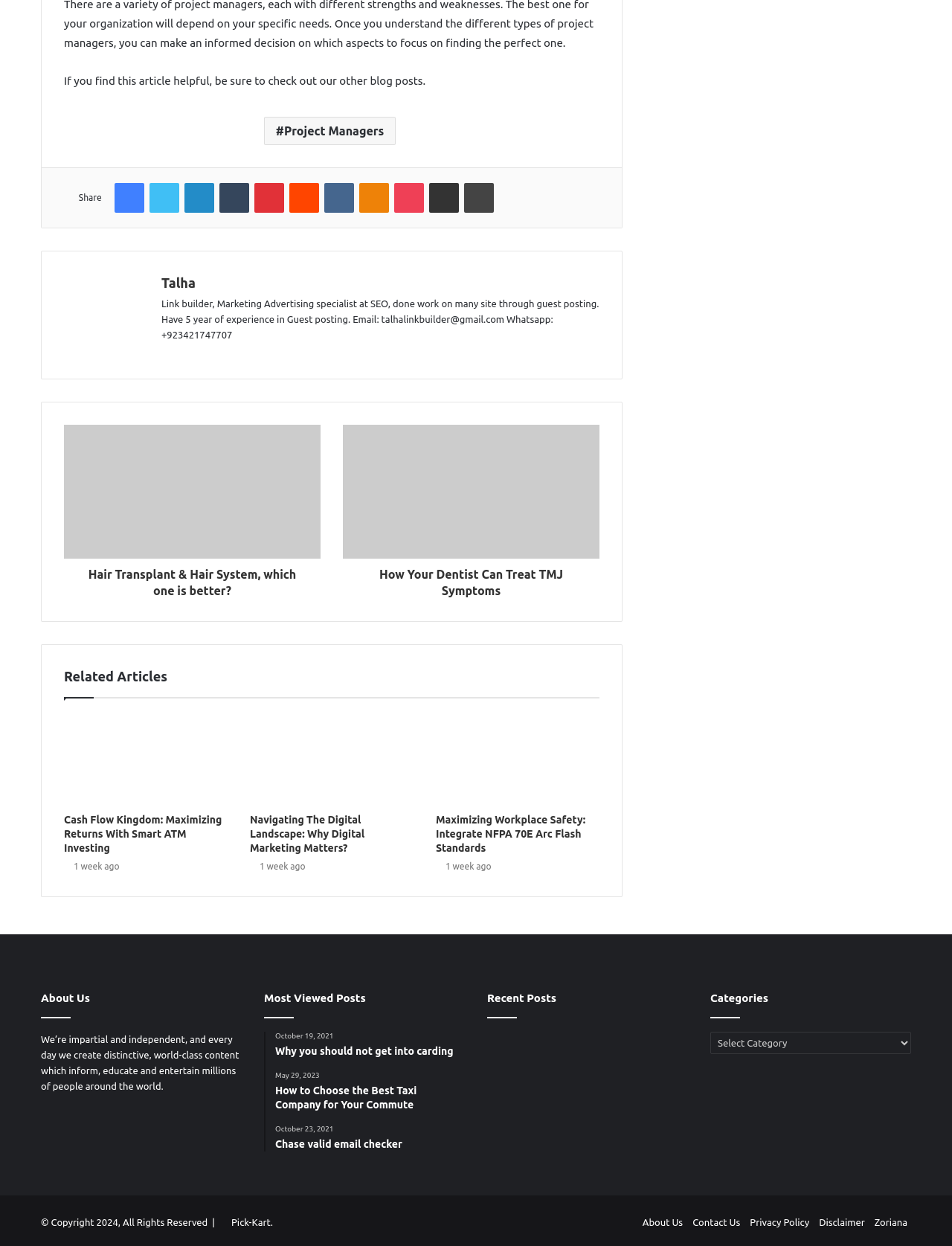Please identify the bounding box coordinates of the clickable region that I should interact with to perform the following instruction: "Read the article 'Hair Transplant & Hair System, which one is better?'". The coordinates should be expressed as four float numbers between 0 and 1, i.e., [left, top, right, bottom].

[0.067, 0.448, 0.337, 0.48]